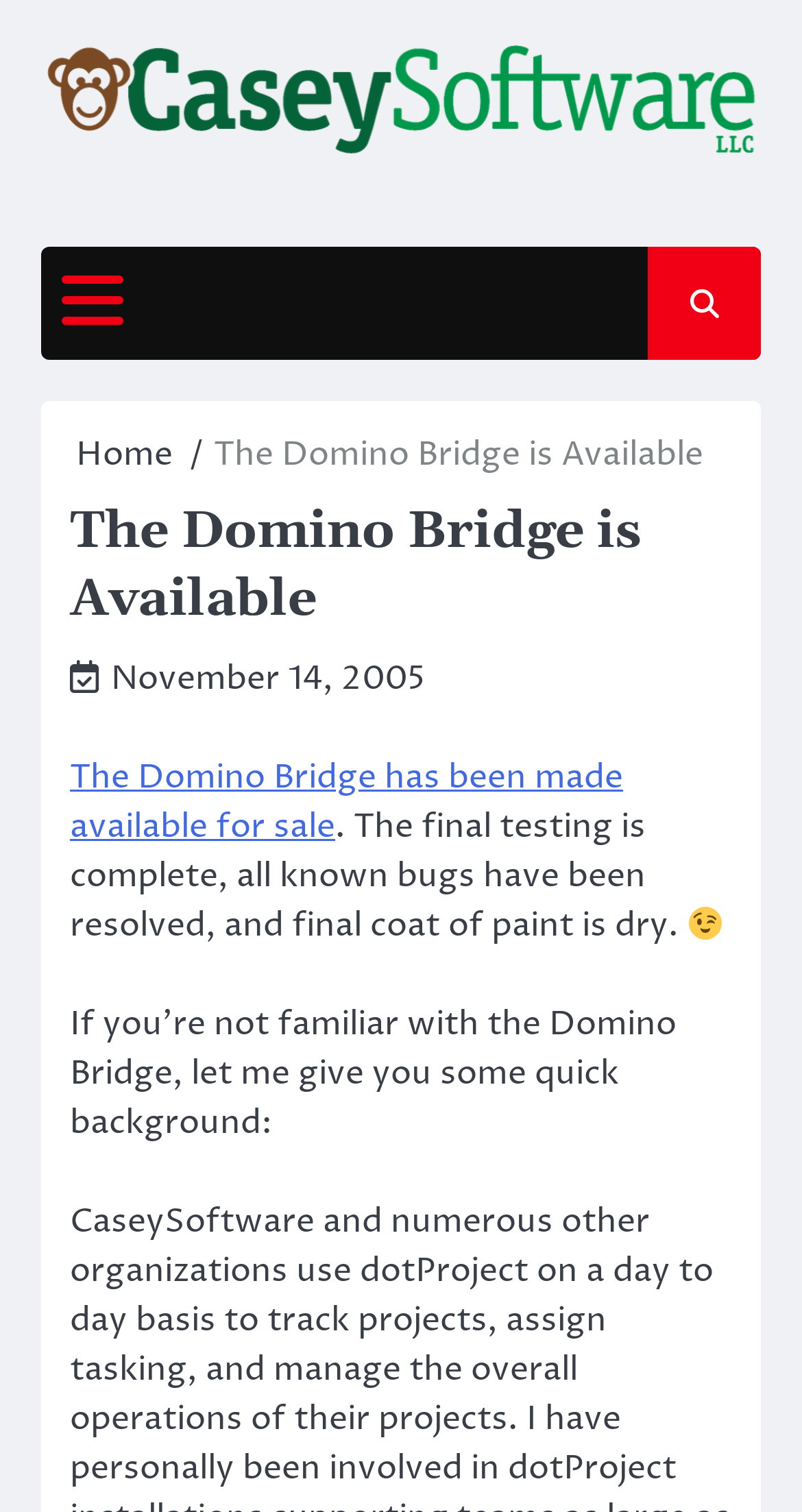Can you find and provide the title of the webpage?

The Domino Bridge is Available